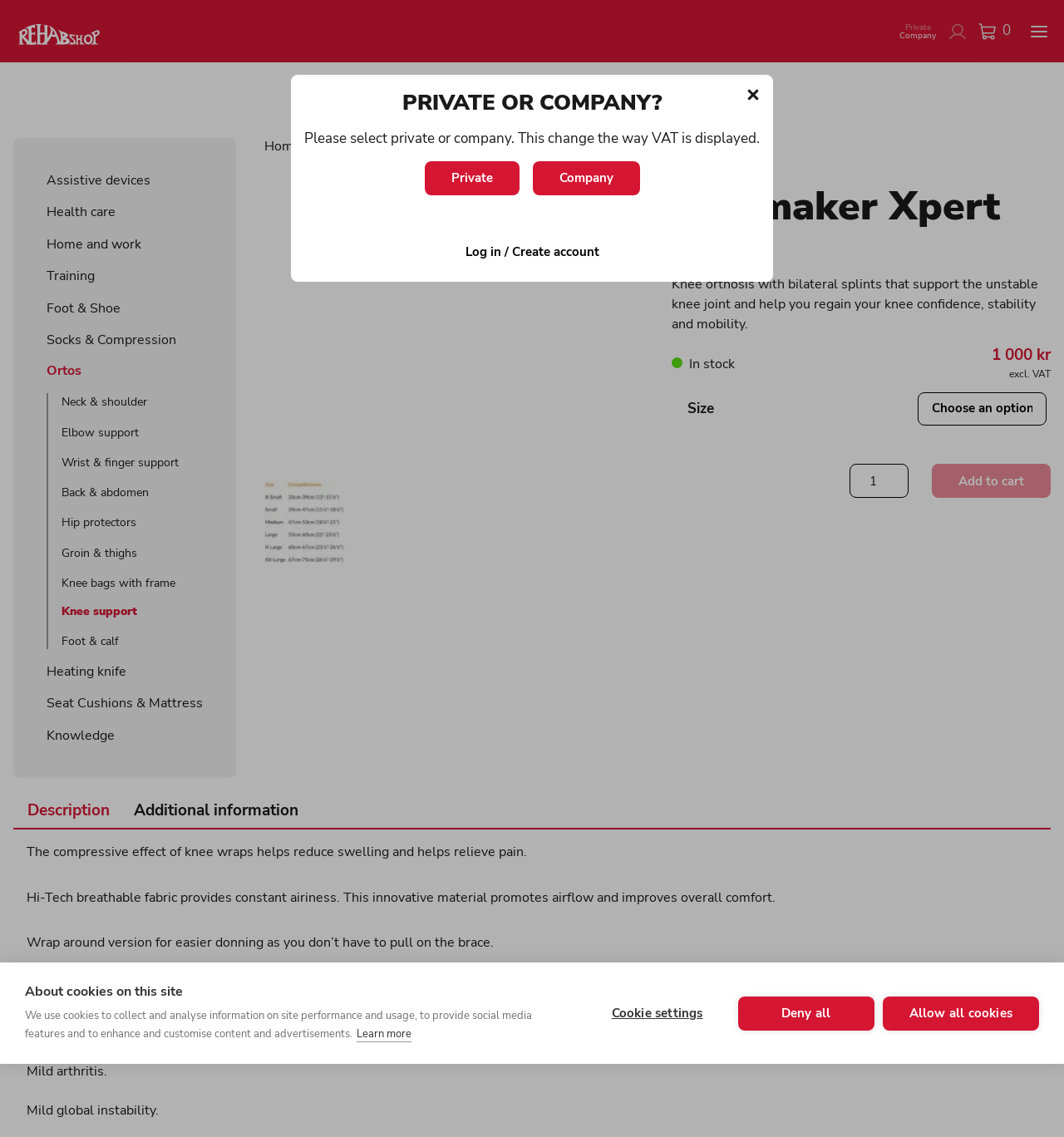Find the bounding box coordinates for the area that should be clicked to accomplish the instruction: "Change the product quantity".

[0.799, 0.408, 0.854, 0.438]